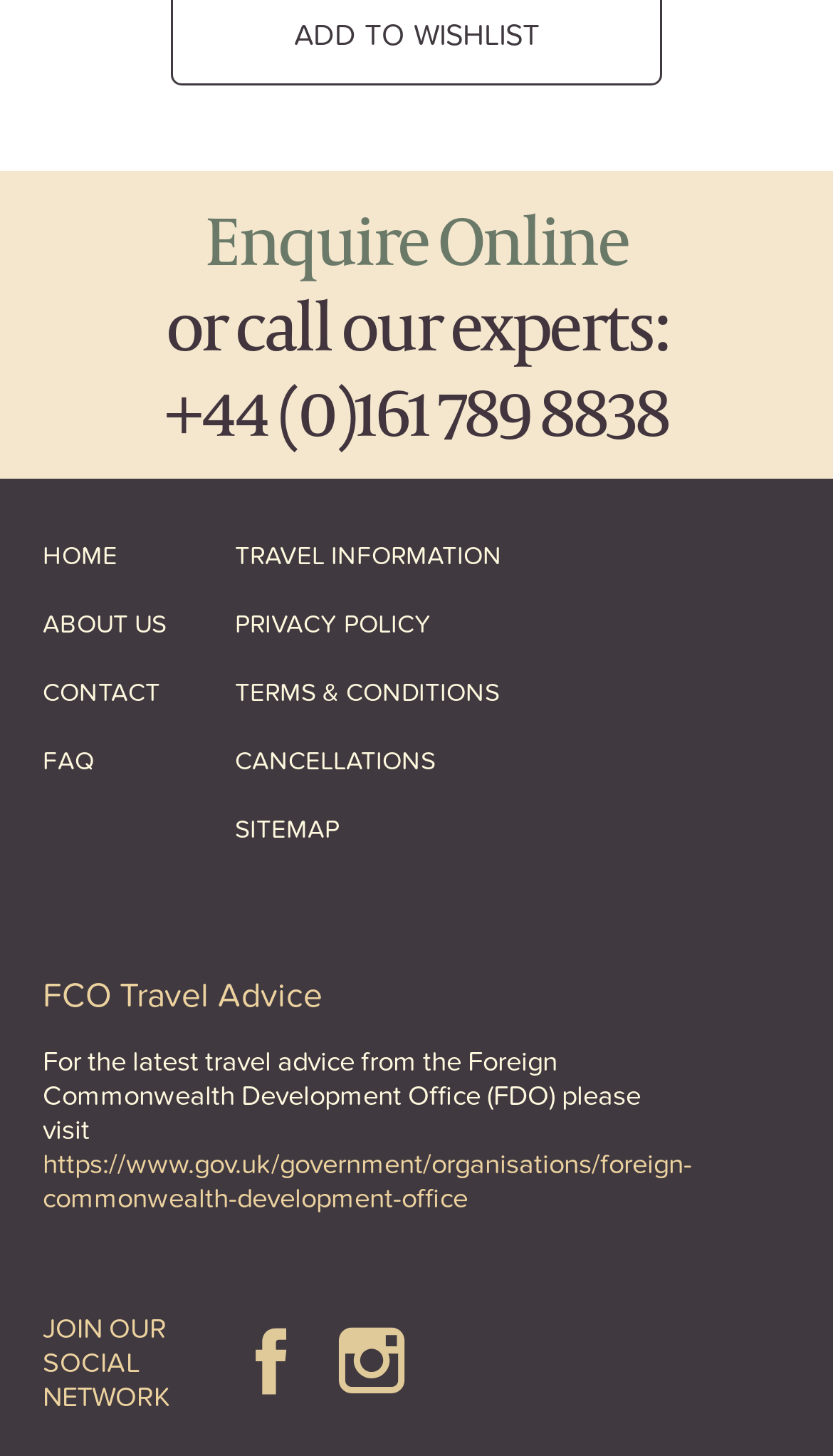Find the bounding box coordinates for the area you need to click to carry out the instruction: "Enquire online". The coordinates should be four float numbers between 0 and 1, indicated as [left, top, right, bottom].

[0.246, 0.132, 0.754, 0.195]